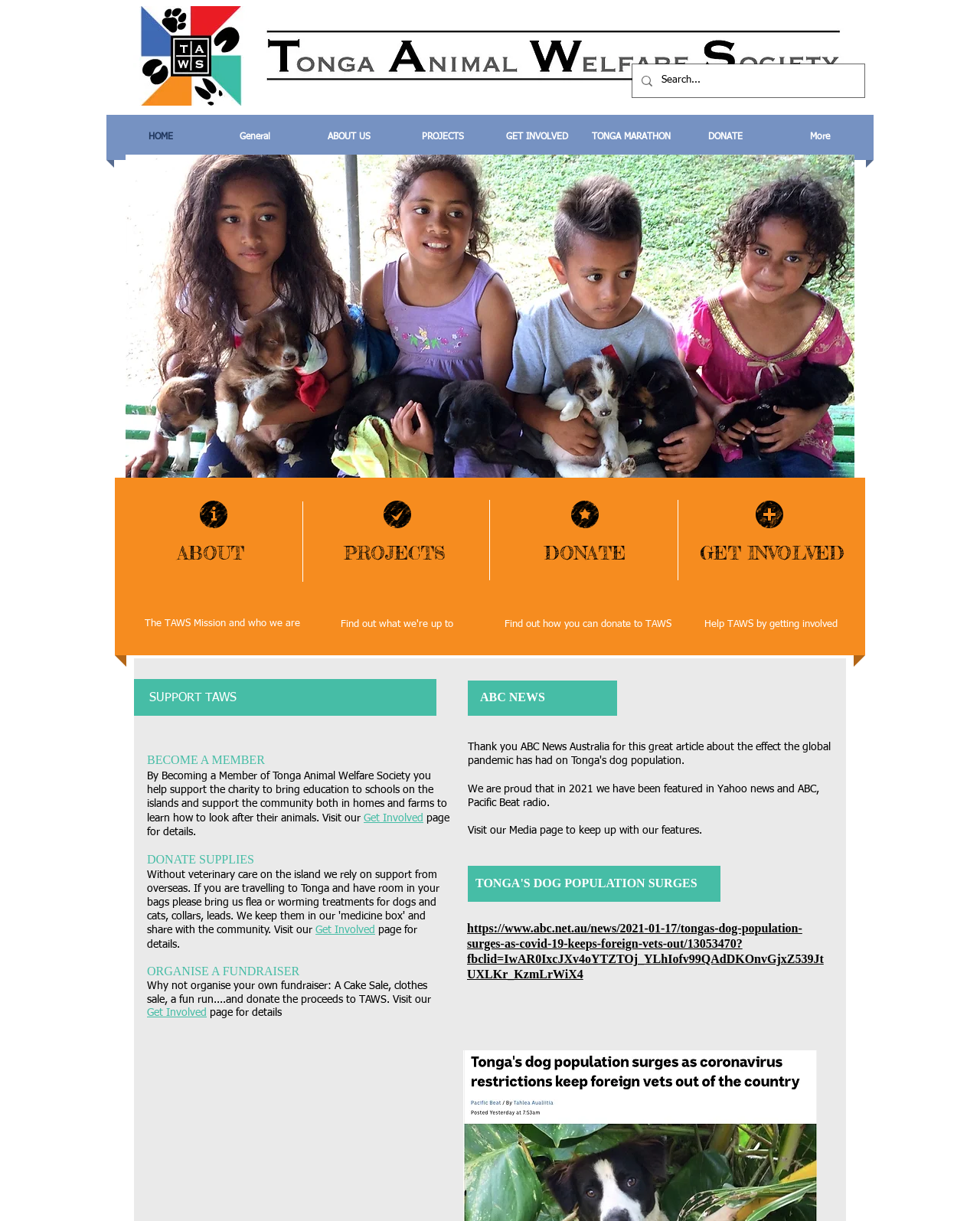Determine the bounding box coordinates of the clickable region to execute the instruction: "Search for something". The coordinates should be four float numbers between 0 and 1, denoted as [left, top, right, bottom].

[0.645, 0.053, 0.882, 0.08]